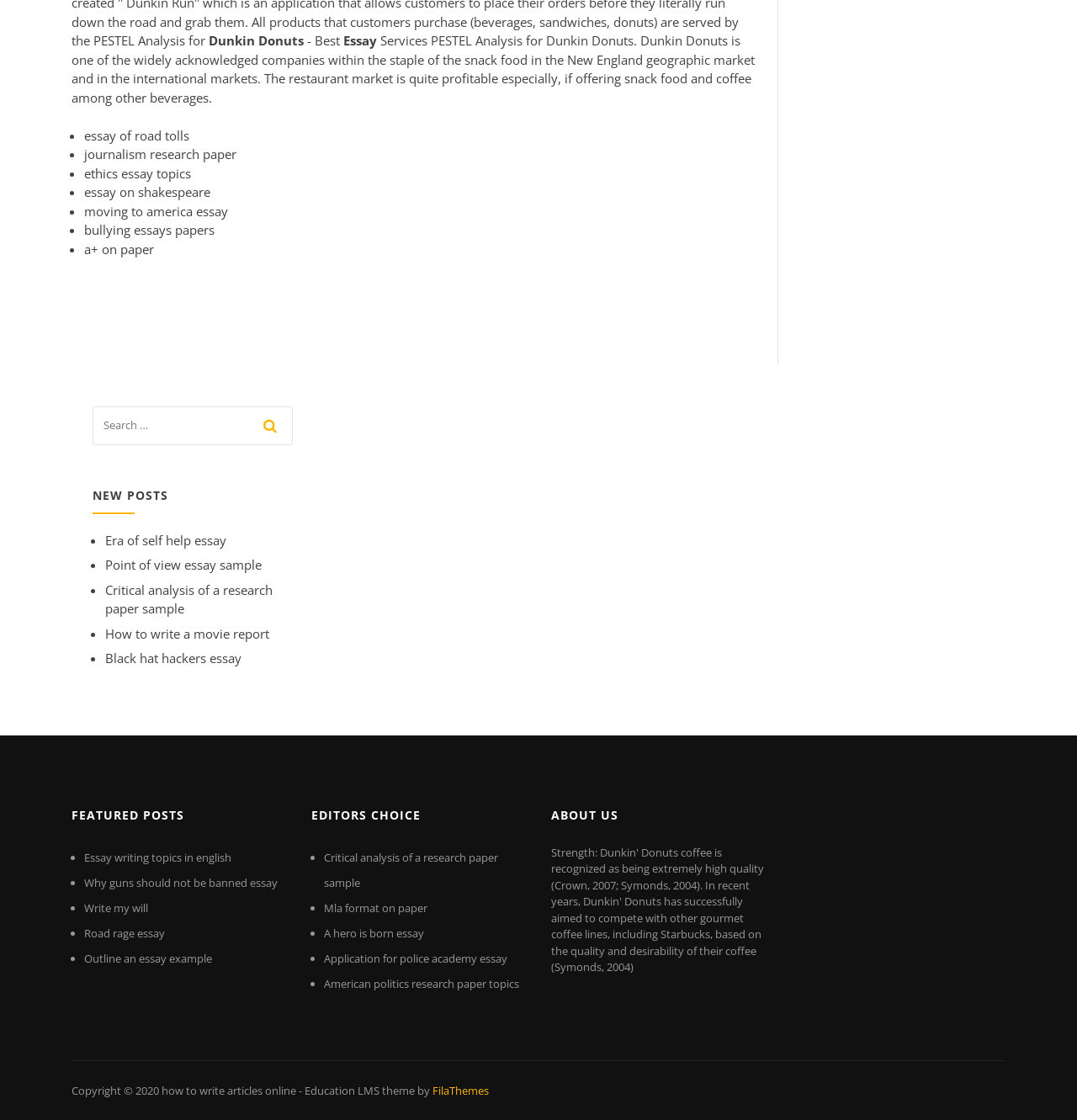Locate the bounding box coordinates of the element I should click to achieve the following instruction: "click on 'Era of self help essay'".

[0.098, 0.475, 0.21, 0.49]